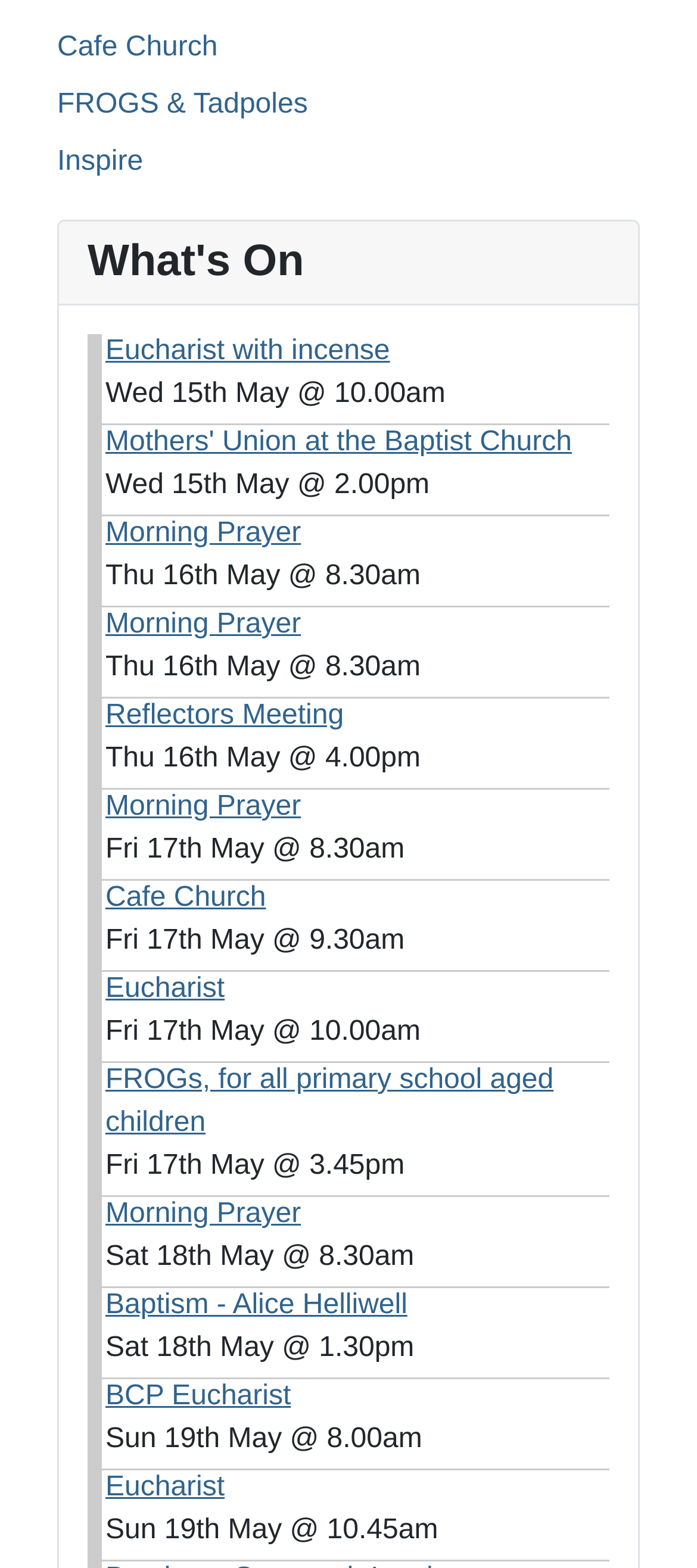How many events are listed under 'What's On'?
Based on the visual information, provide a detailed and comprehensive answer.

I counted the number of rows under the 'What's On' heading, which is 15. Each row represents a separate event.